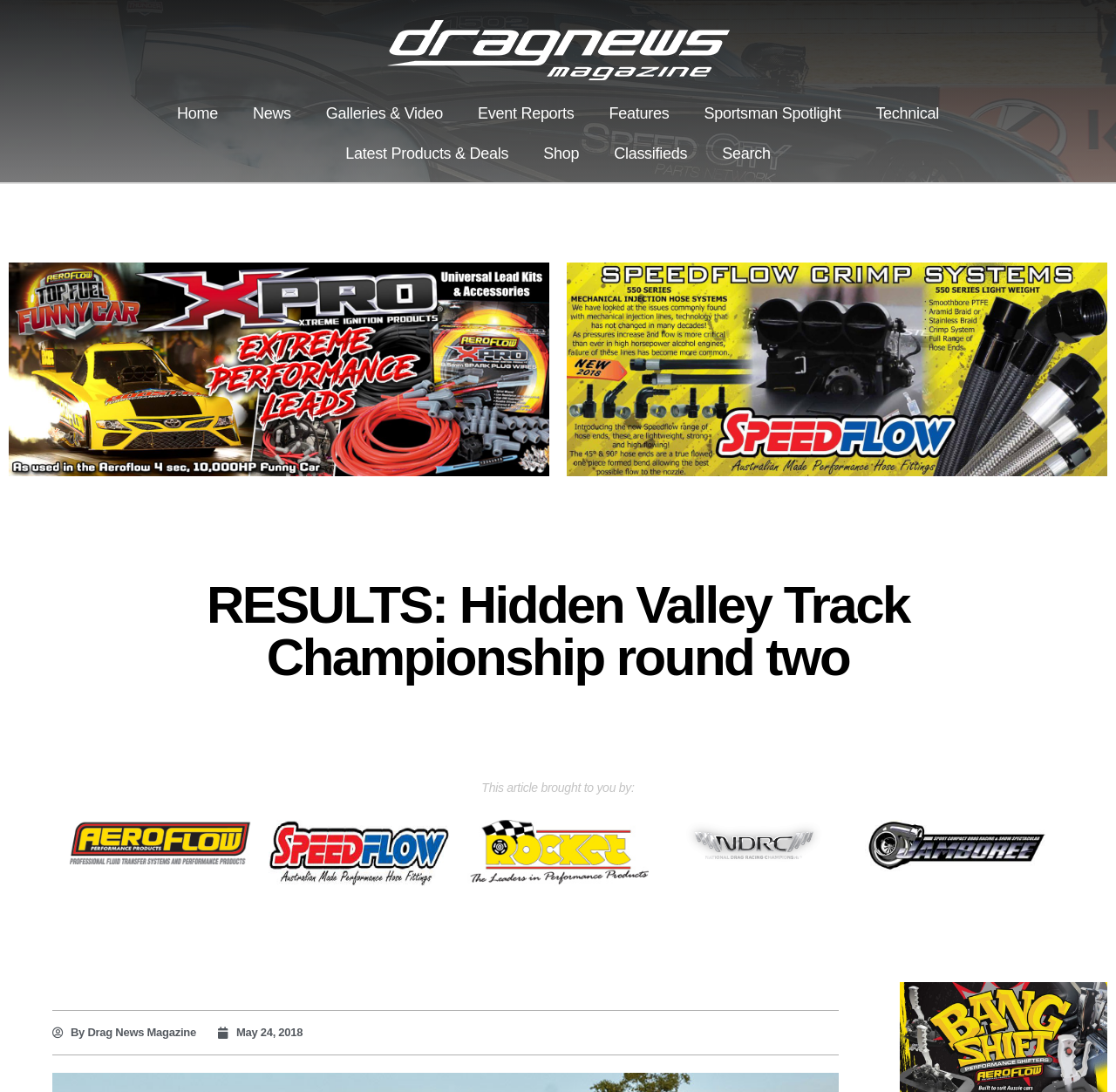Using the element description: "Classifieds", determine the bounding box coordinates. The coordinates should be in the format [left, top, right, bottom], with values between 0 and 1.

[0.535, 0.122, 0.631, 0.159]